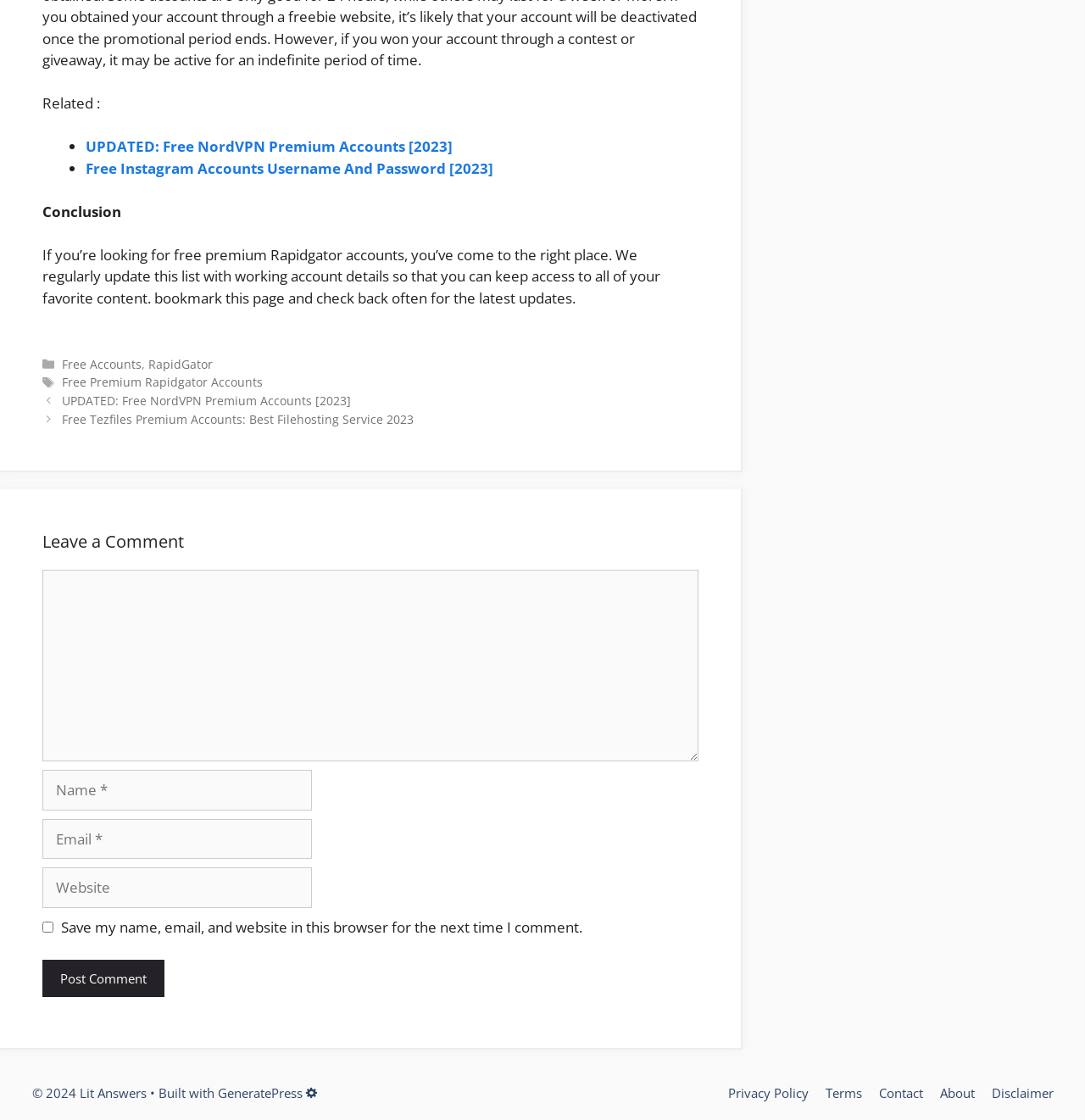Determine the bounding box coordinates for the area you should click to complete the following instruction: "Click on the link to get free NordVPN premium accounts".

[0.079, 0.122, 0.417, 0.139]